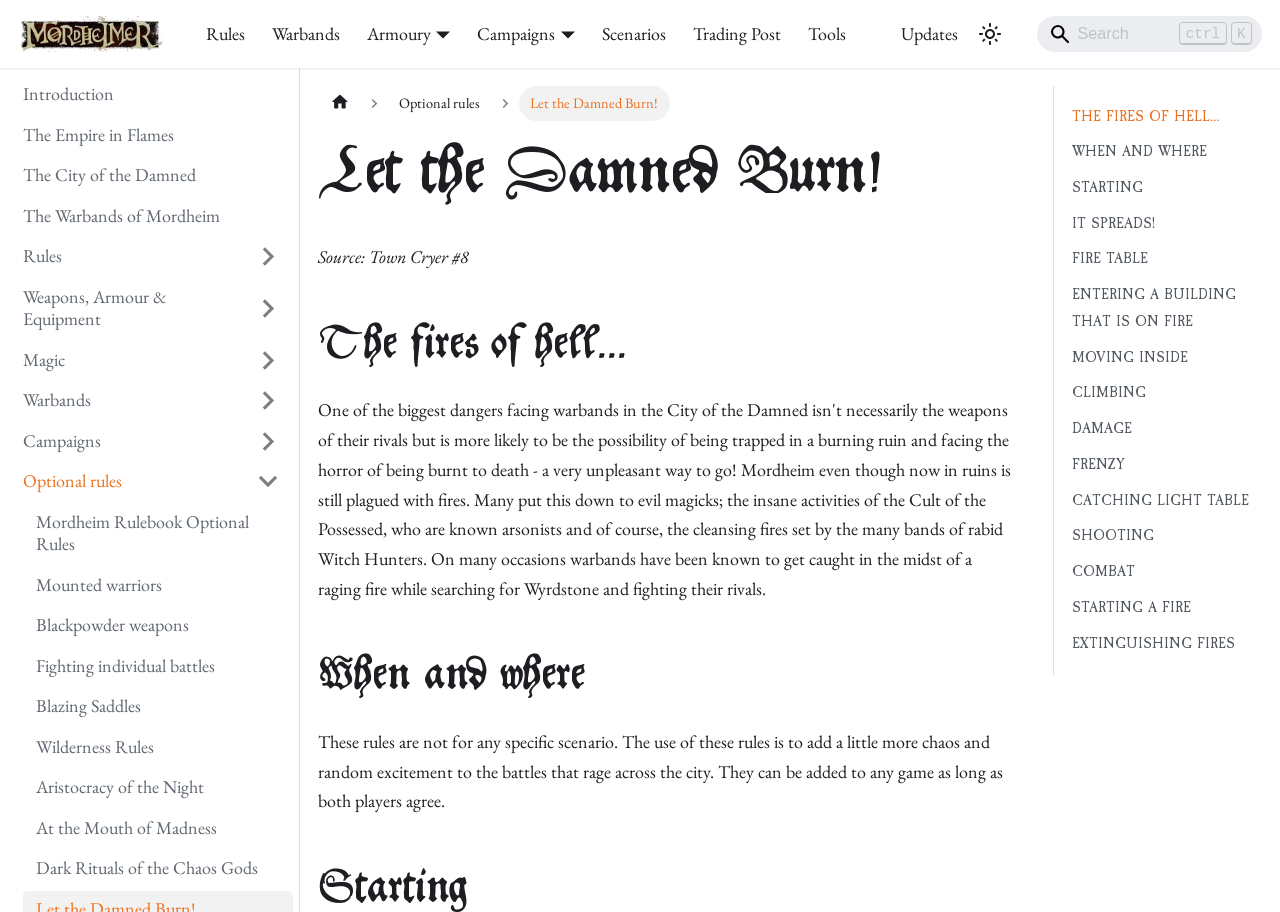How many links are there in the main navigation?
From the image, respond using a single word or phrase.

9